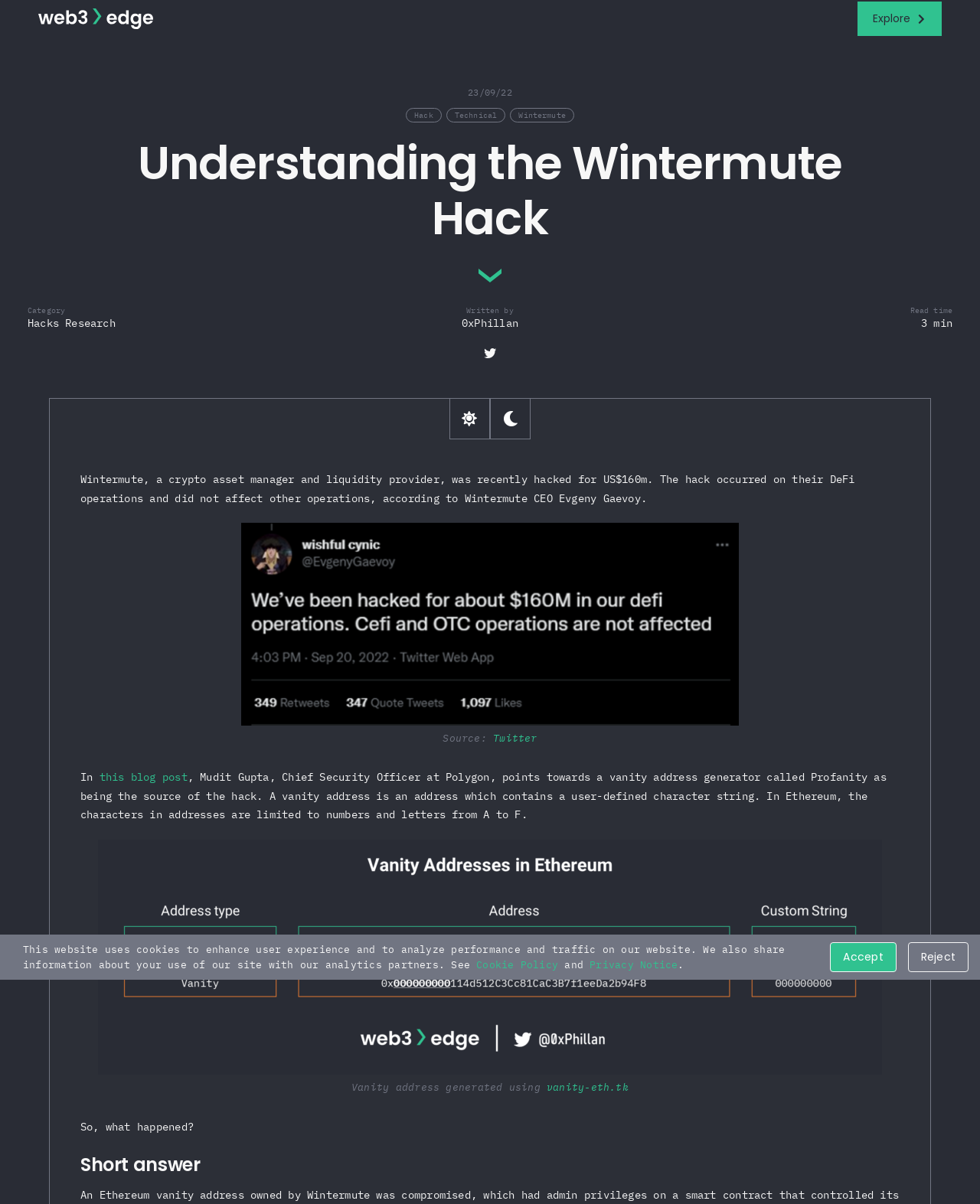Determine the bounding box coordinates of the area to click in order to meet this instruction: "Click the link to learn more about Hacks".

[0.028, 0.263, 0.06, 0.274]